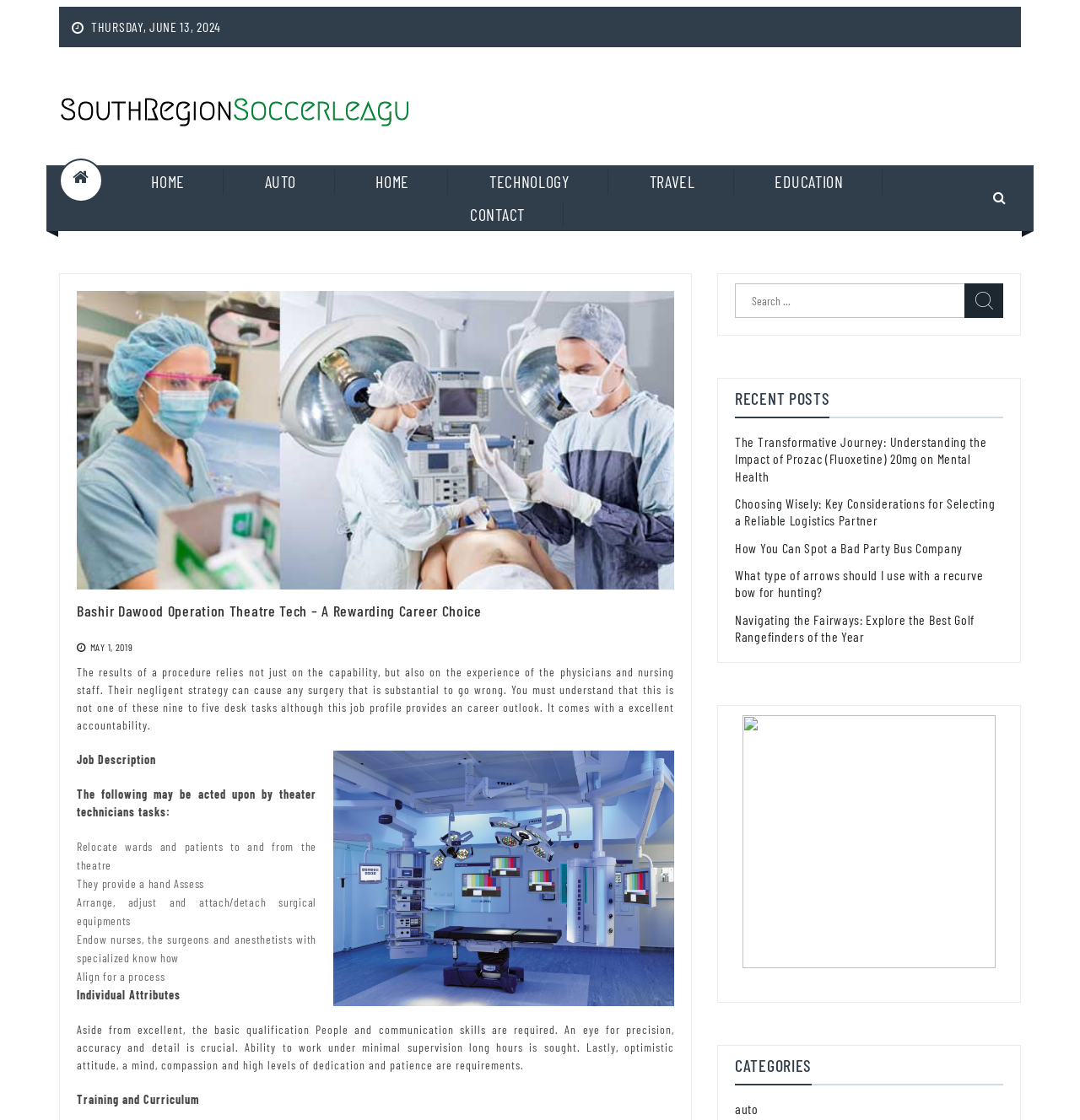Determine the bounding box coordinates of the clickable region to execute the instruction: "Read the article about Operation Theatre Tech". The coordinates should be four float numbers between 0 and 1, denoted as [left, top, right, bottom].

[0.071, 0.538, 0.624, 0.561]